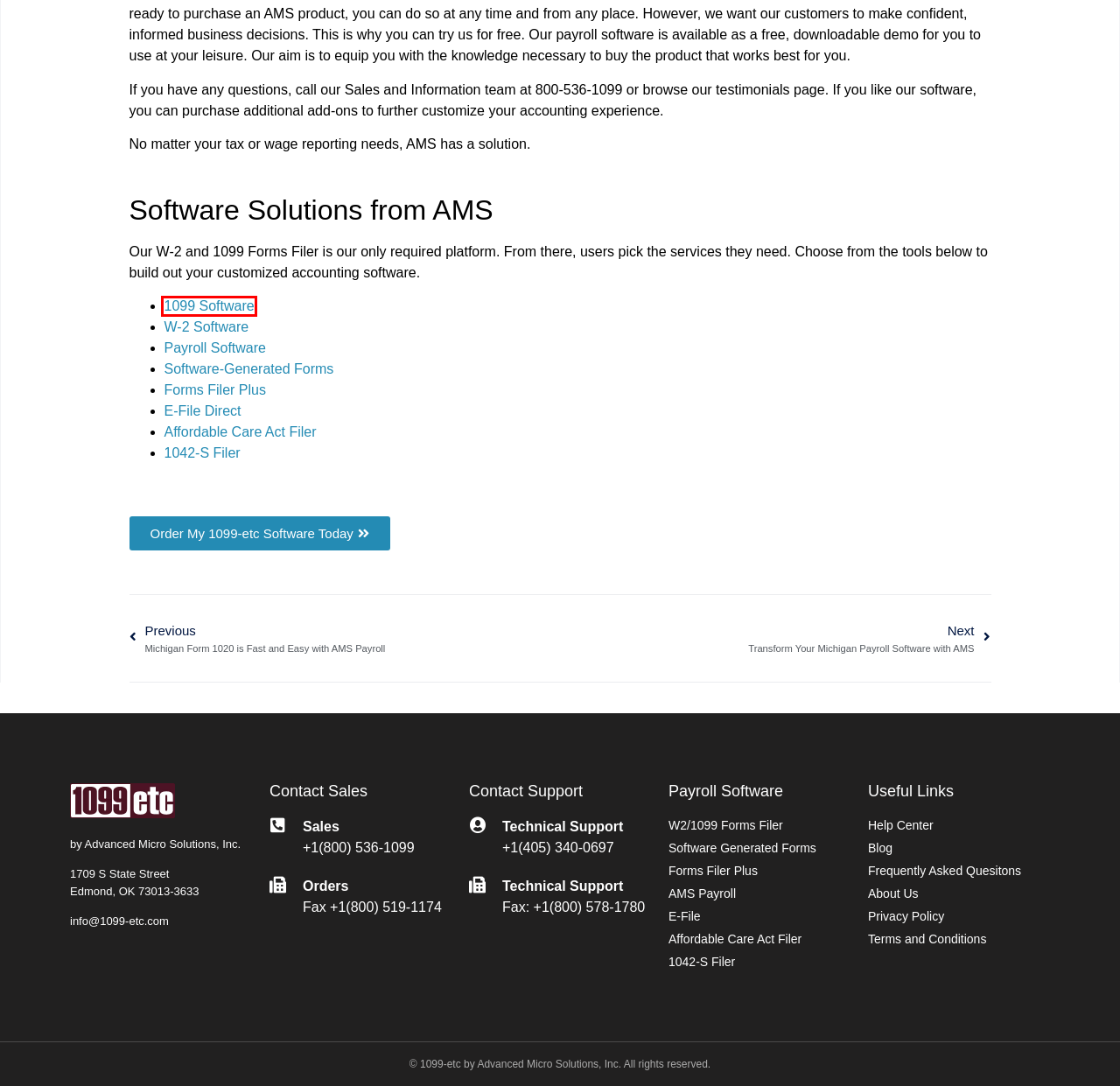Review the screenshot of a webpage that includes a red bounding box. Choose the most suitable webpage description that matches the new webpage after clicking the element within the red bounding box. Here are the candidates:
A. Terms and Conditions - Welcome to 1099-etc. Your all inclusive payroll suite!
B. About Us - Welcome to 1099-etc. Your all inclusive payroll suite!
C. Transform Your Michigan Payroll Software with AMS
D. Affordable Care Act Filer - Welcome to 1099-etc. Your all inclusive payroll suite!
E. 1042-S Filer - Welcome to 1099-etc. Your all inclusive payroll suite!
F. E-File - Welcome to 1099-etc. Your all inclusive payroll suite!
G. W-2 / 1099 Forms Filer - Welcome to 1099-etc. Your all inclusive payroll suite!
H. Michigan Form 1020 is Fast and Easy with AMS Payroll

G